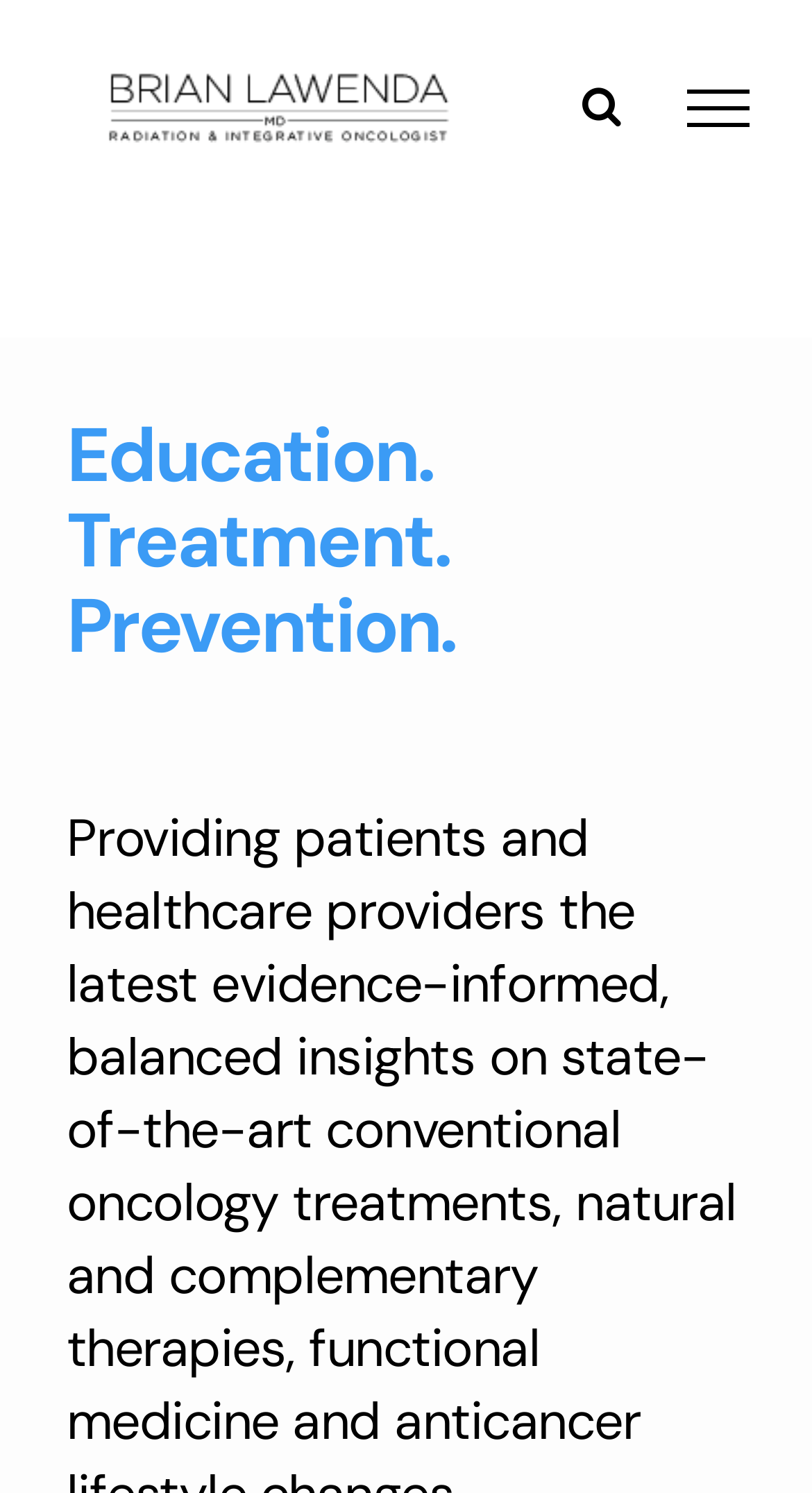Predict the bounding box of the UI element based on the description: "Blog". The coordinates should be four float numbers between 0 and 1, formatted as [left, top, right, bottom].

None